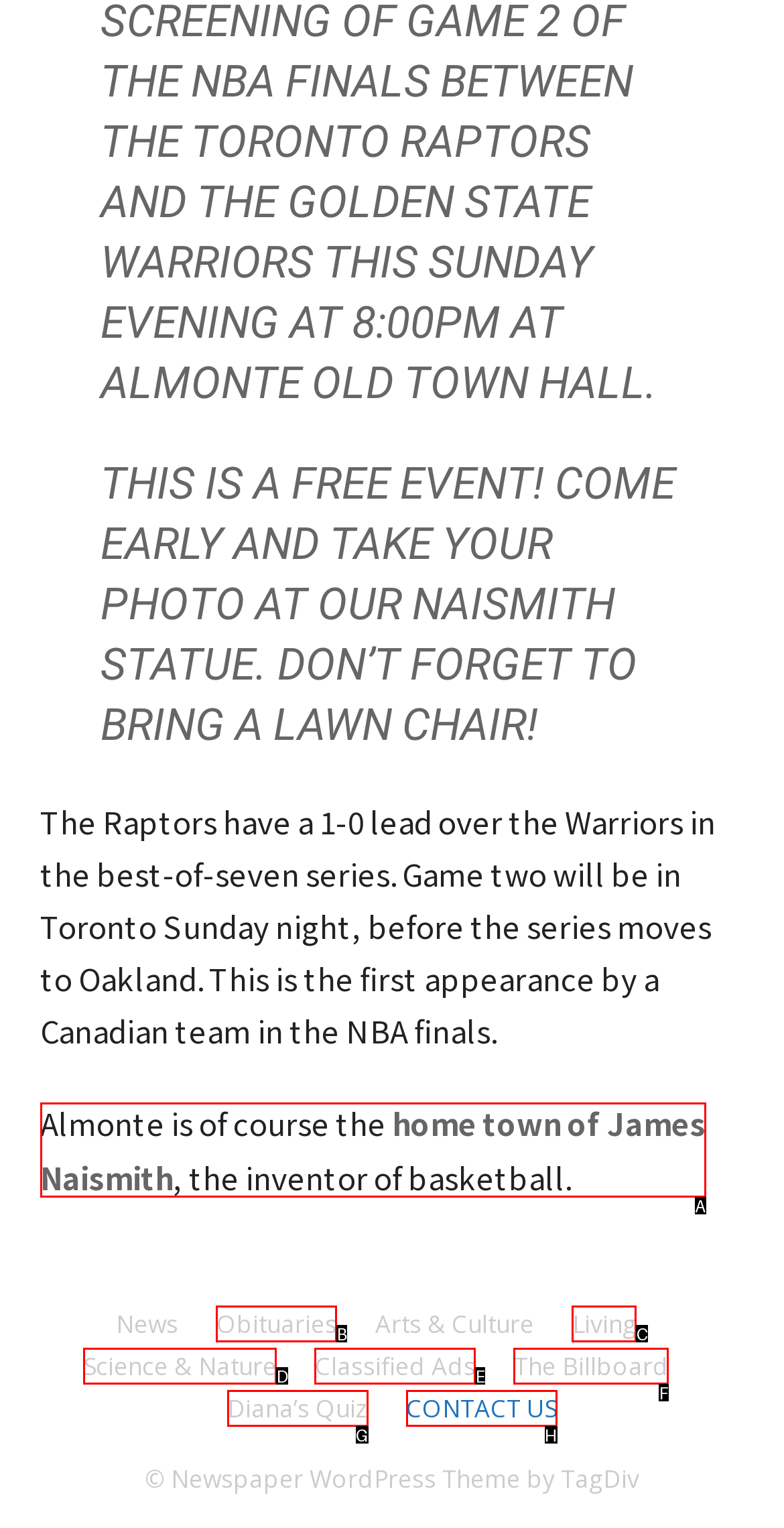Find the HTML element that matches the description: home town of James Naismith
Respond with the corresponding letter from the choices provided.

A